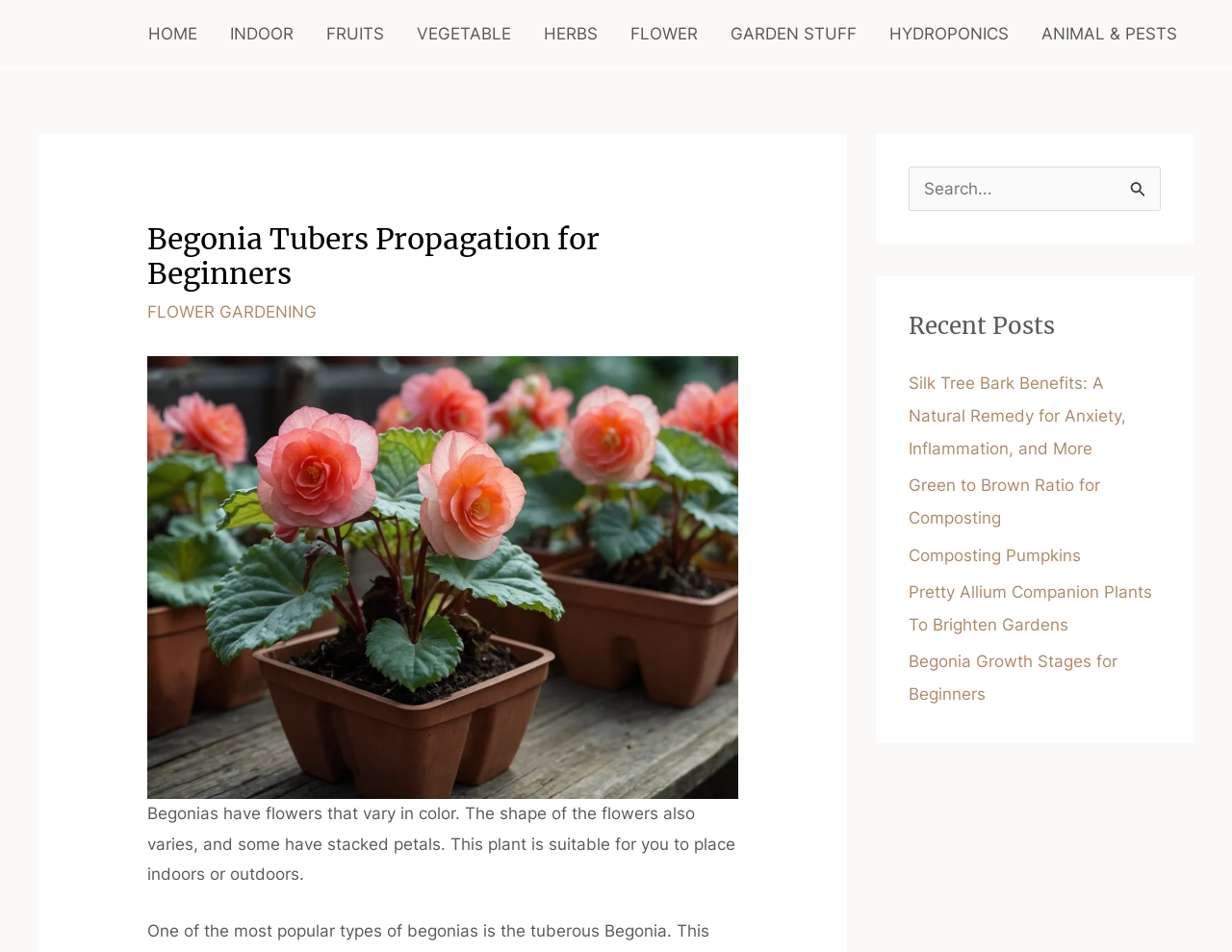Please locate the UI element described by "HYDROPONICS" and provide its bounding box coordinates.

[0.709, 0.0, 0.832, 0.071]